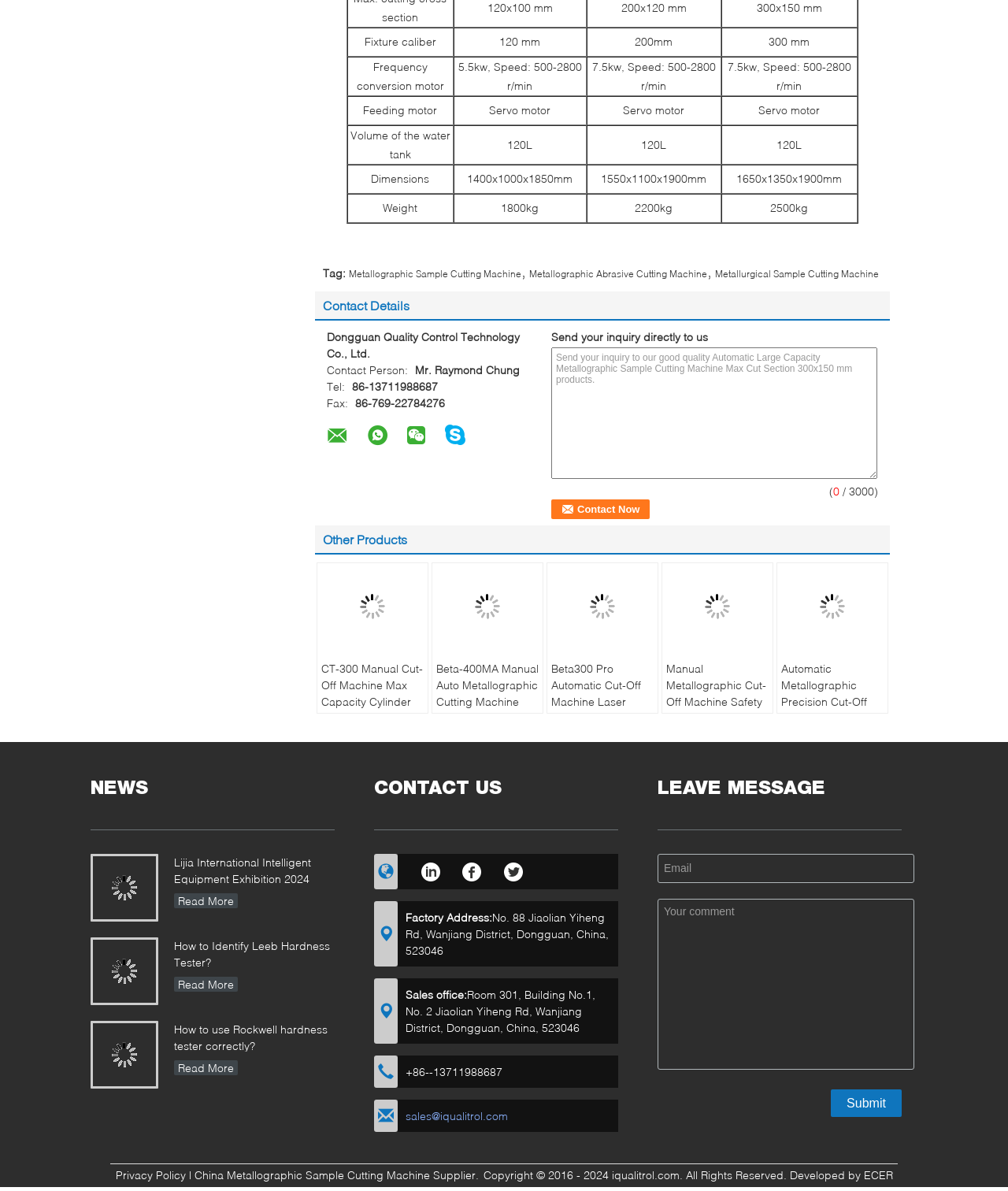Can you find the bounding box coordinates for the element to click on to achieve the instruction: "Explore other products like CT-300 Manual Cut-Off Machine"?

[0.315, 0.476, 0.424, 0.542]